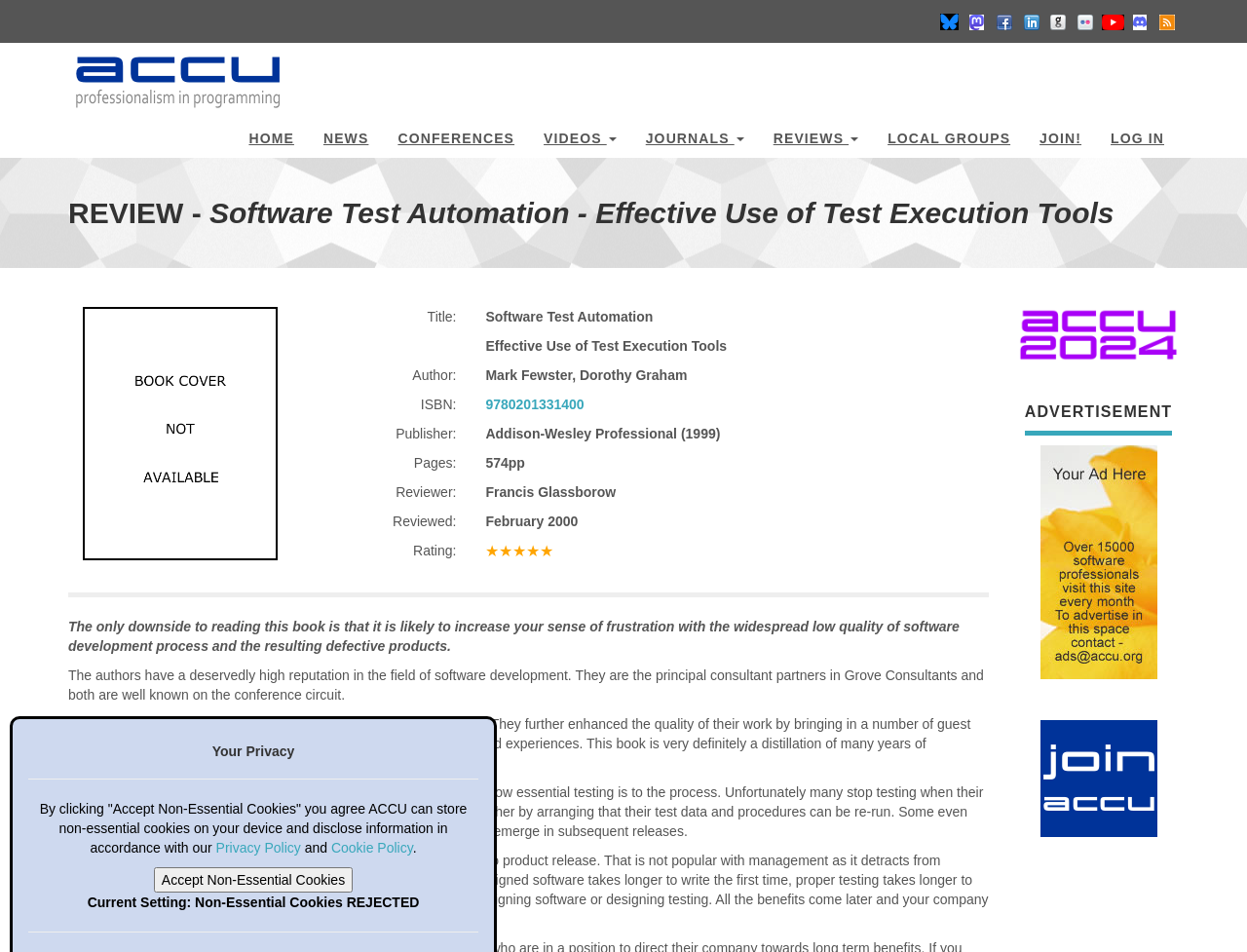Who are the authors of the reviewed book? Examine the screenshot and reply using just one word or a brief phrase.

Mark Fewster, Dorothy Graham